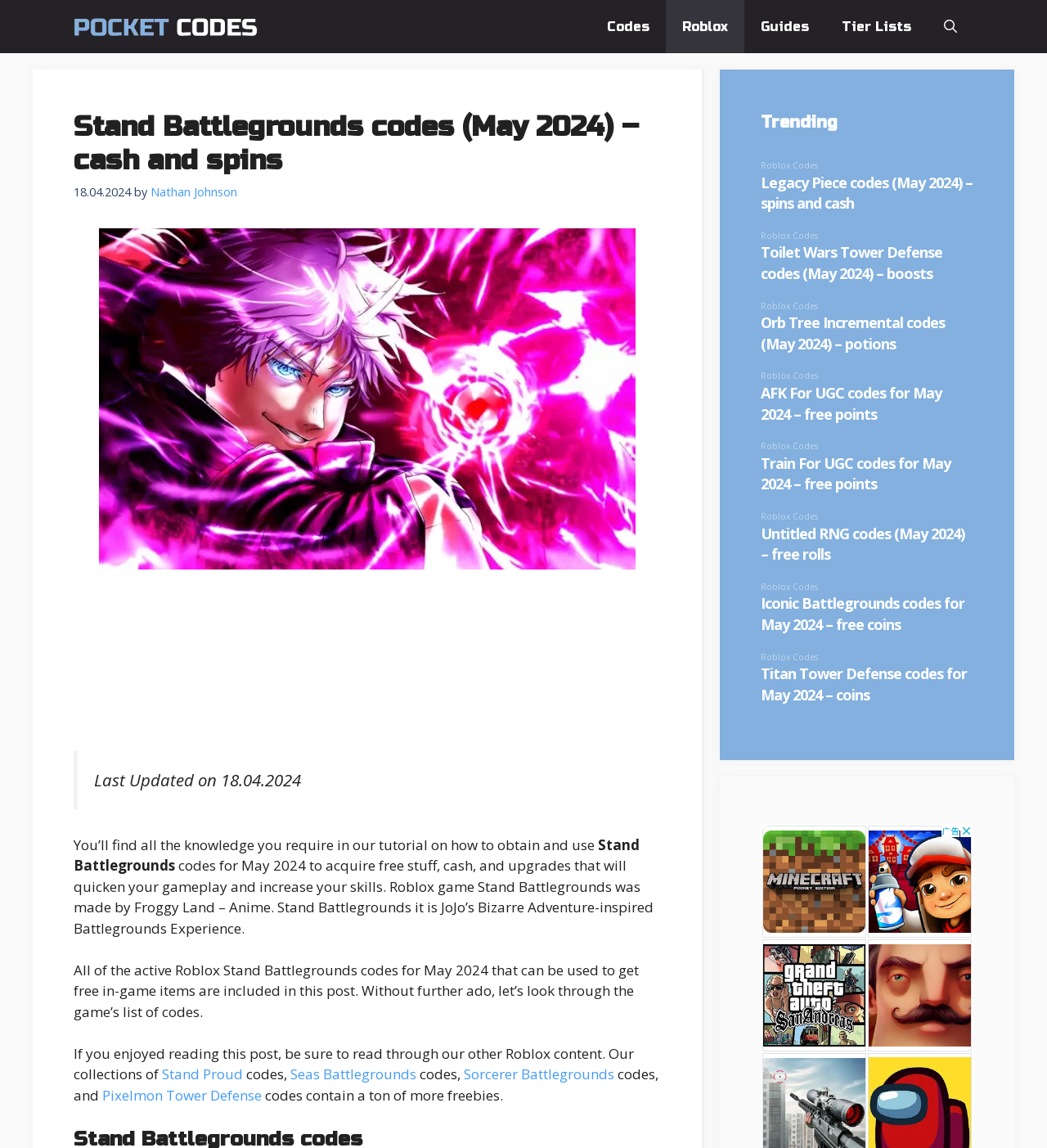Identify the headline of the webpage and generate its text content.

Stand Battlegrounds codes (May 2024) – cash and spins